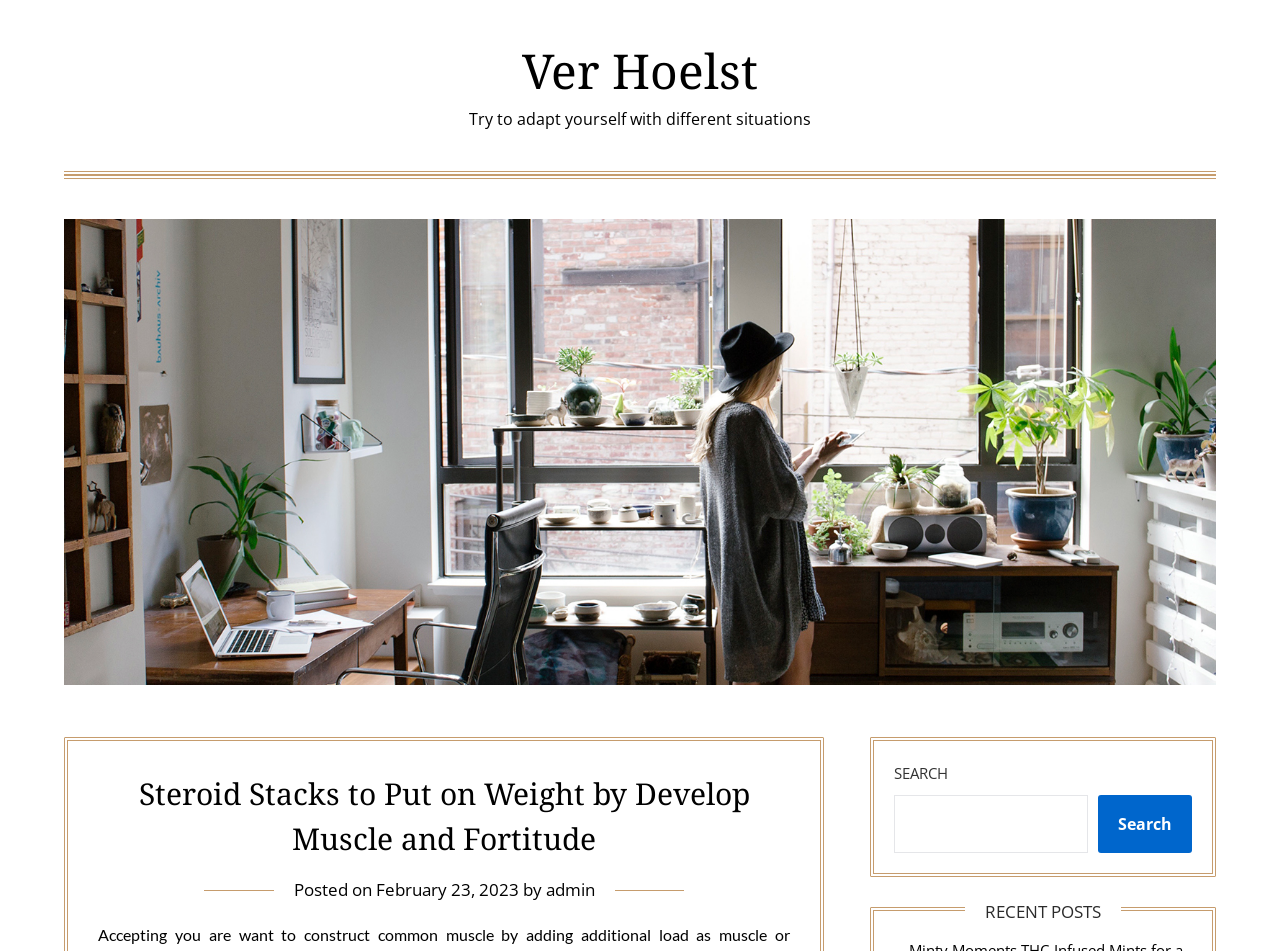Respond to the question with just a single word or phrase: 
What is the category of the recent posts section?

RECENT POSTS